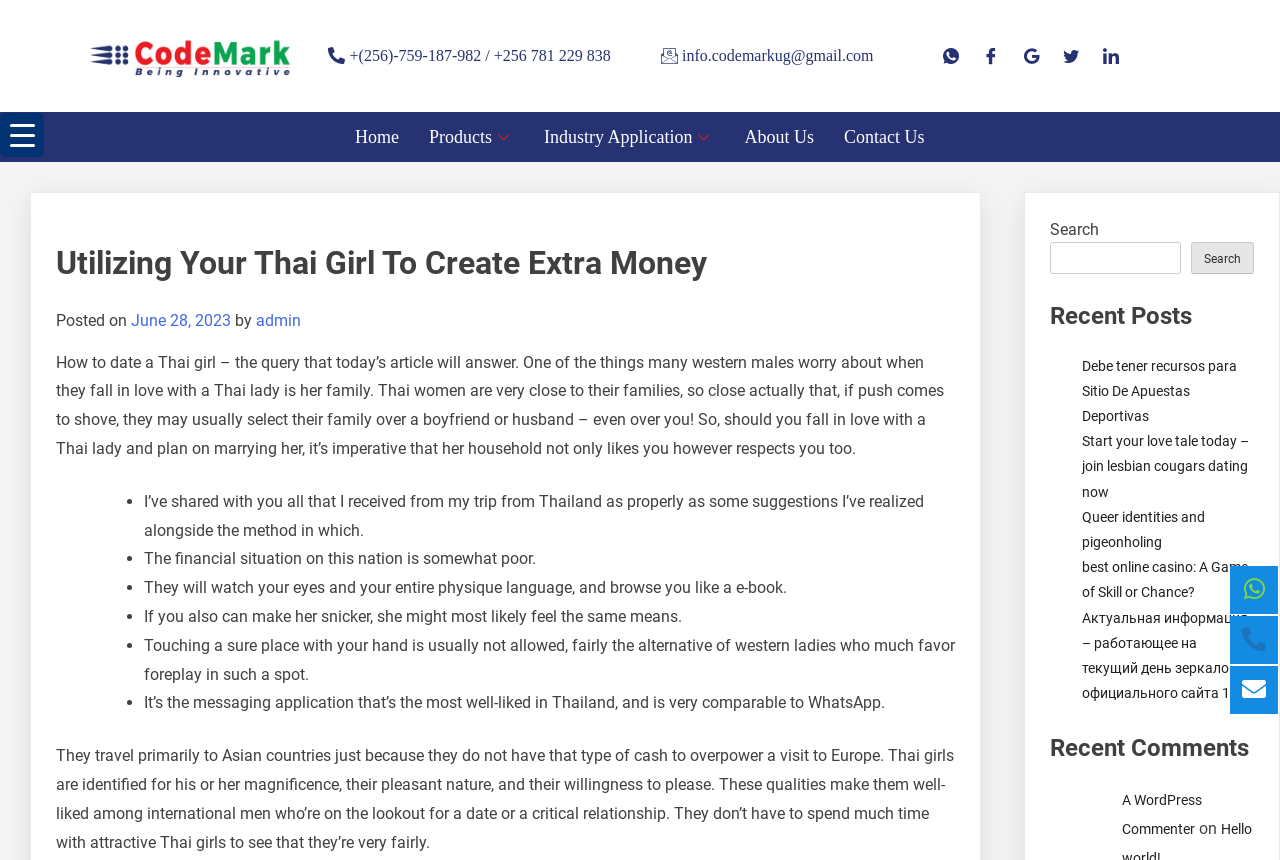What is the topic of the article?
Based on the screenshot, provide a one-word or short-phrase response.

Dating a Thai girl